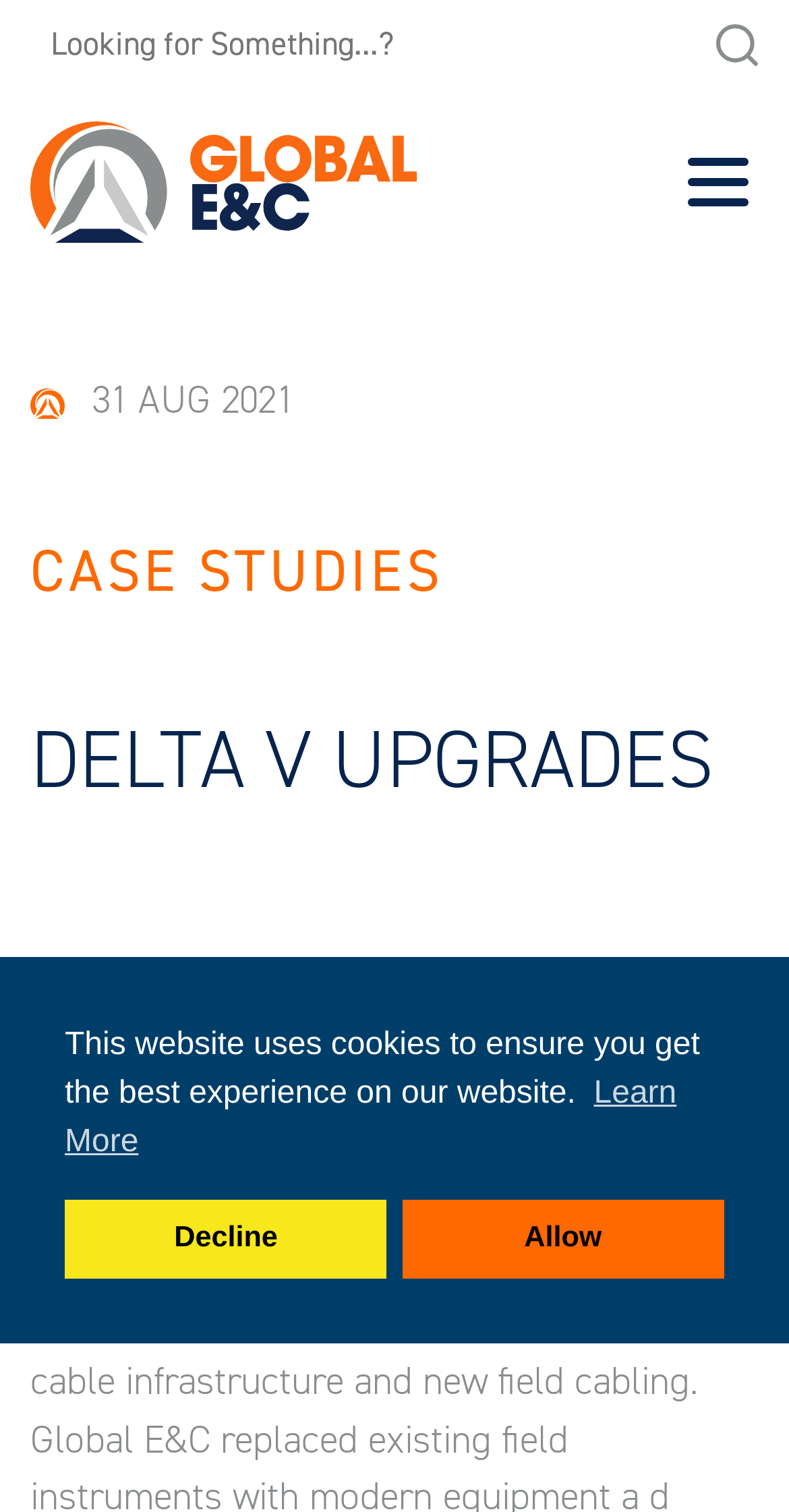Respond to the question below with a concise word or phrase:
What type of logo is displayed?

Site logo